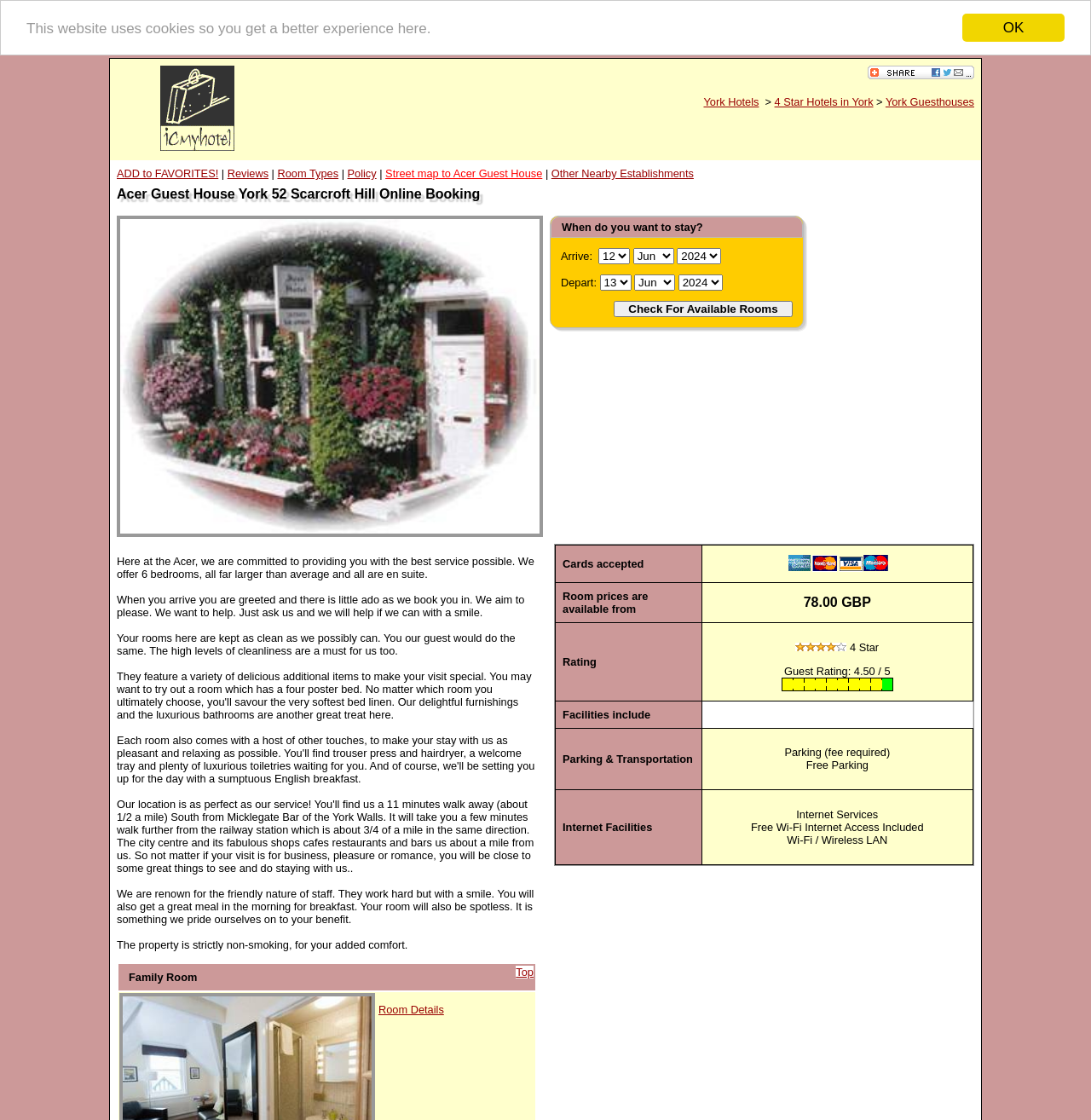Determine the main headline from the webpage and extract its text.

Acer Guest House York 52 Scarcroft Hill Online Booking